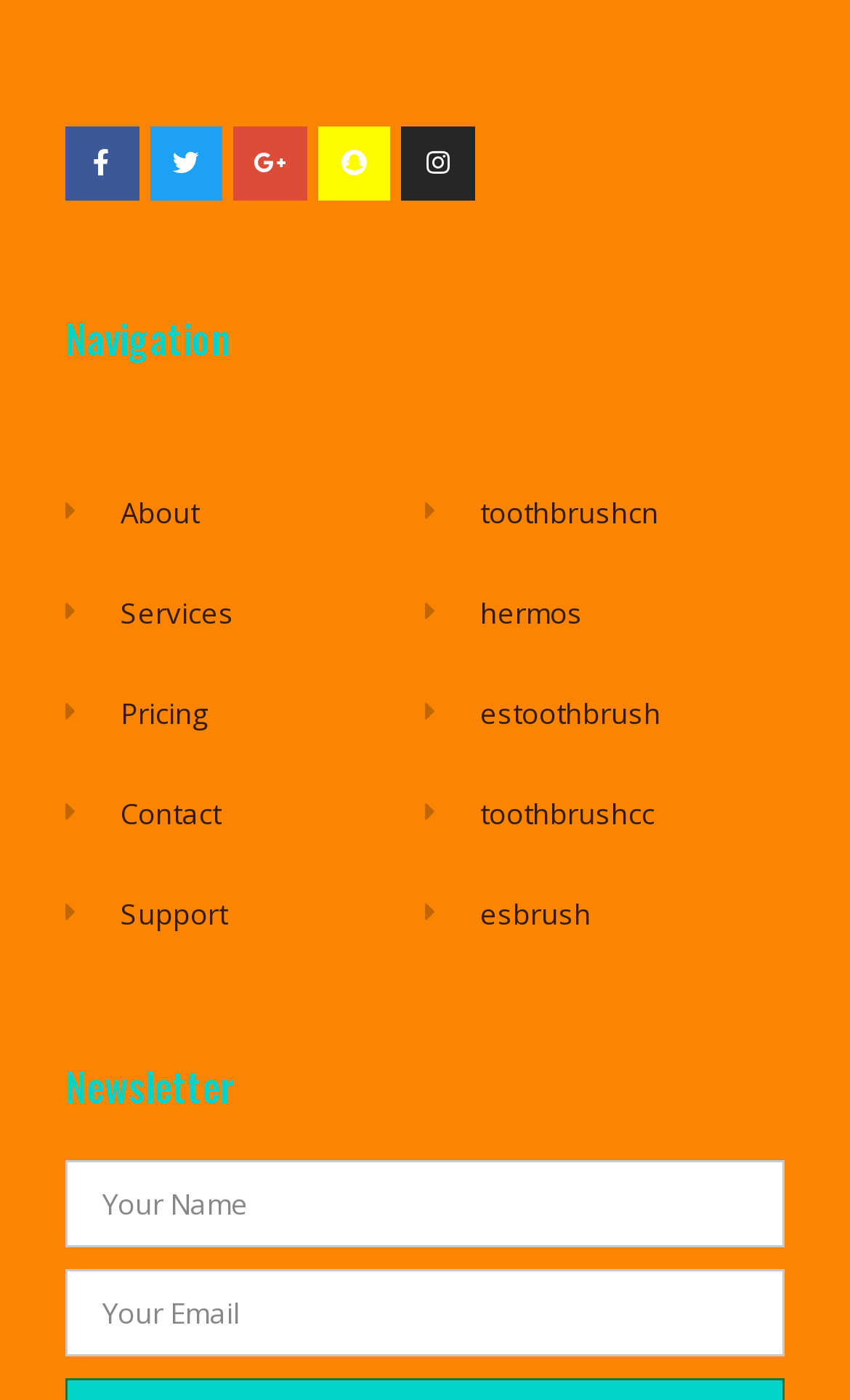Please provide a one-word or short phrase answer to the question:
What is the last navigation item?

Support